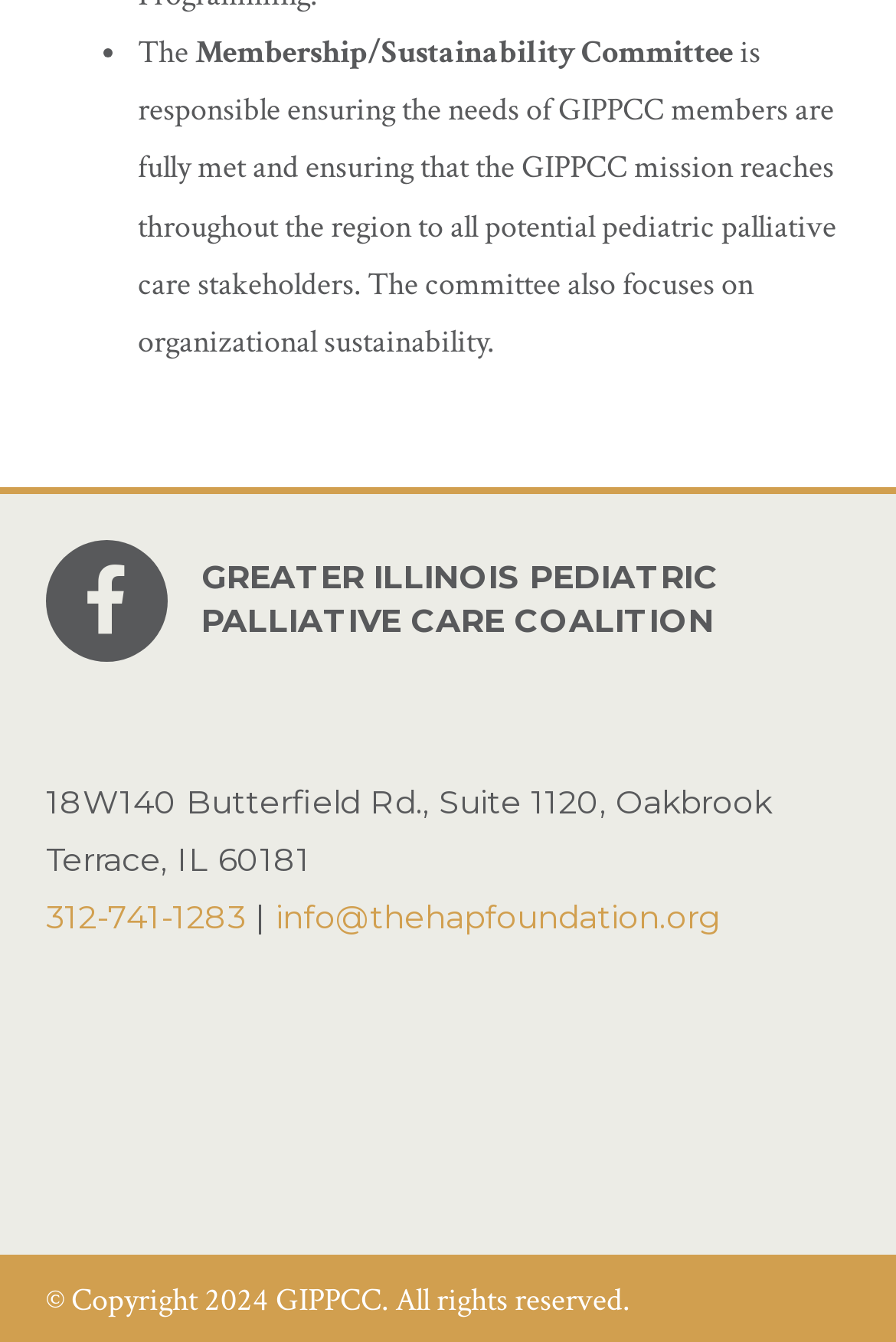Use the information in the screenshot to answer the question comprehensively: What year is the copyright of the website?

The copyright year of the website can be found in the static text element at coordinates [0.051, 0.954, 0.703, 0.985].